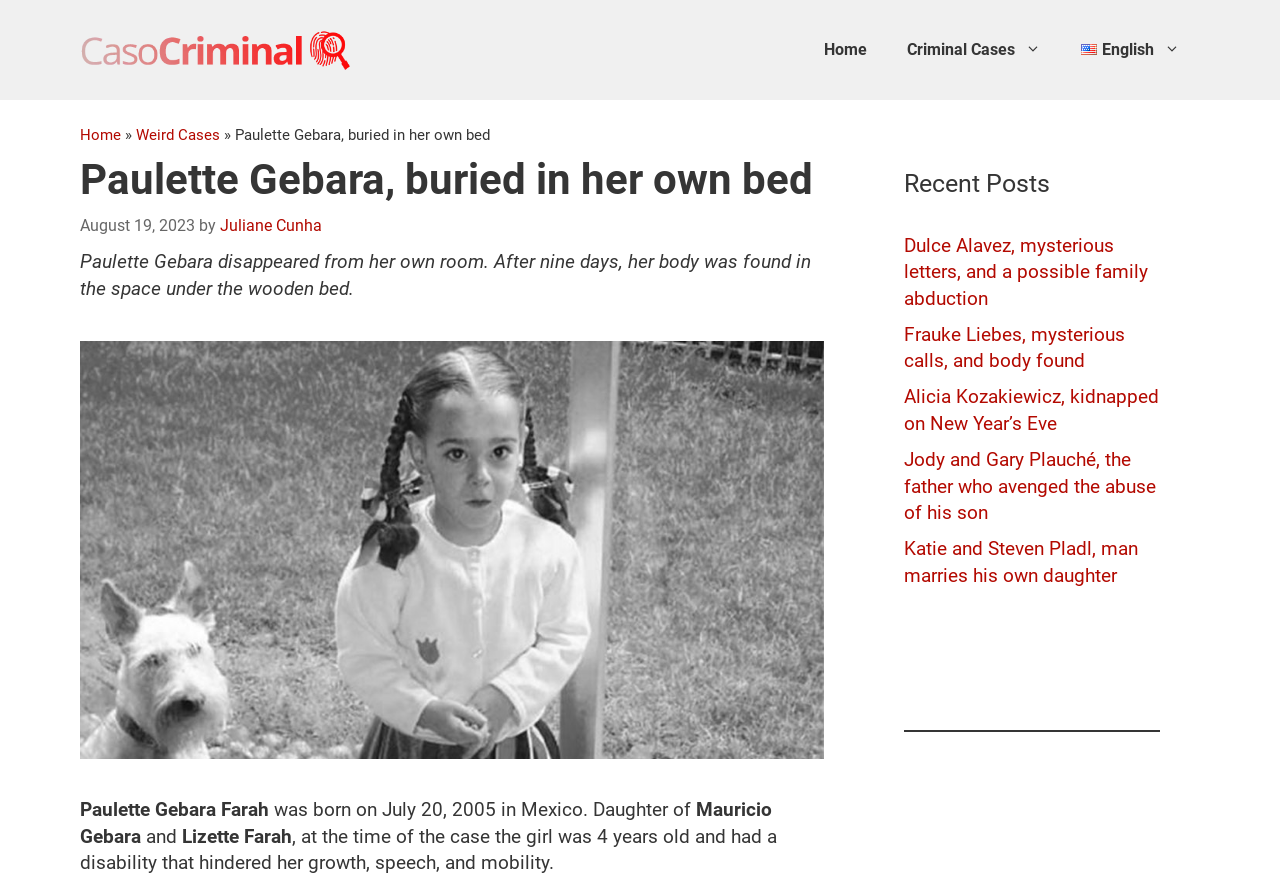Determine the bounding box coordinates for the area that should be clicked to carry out the following instruction: "Visit the 'Criminal Cases' page".

[0.693, 0.023, 0.829, 0.091]